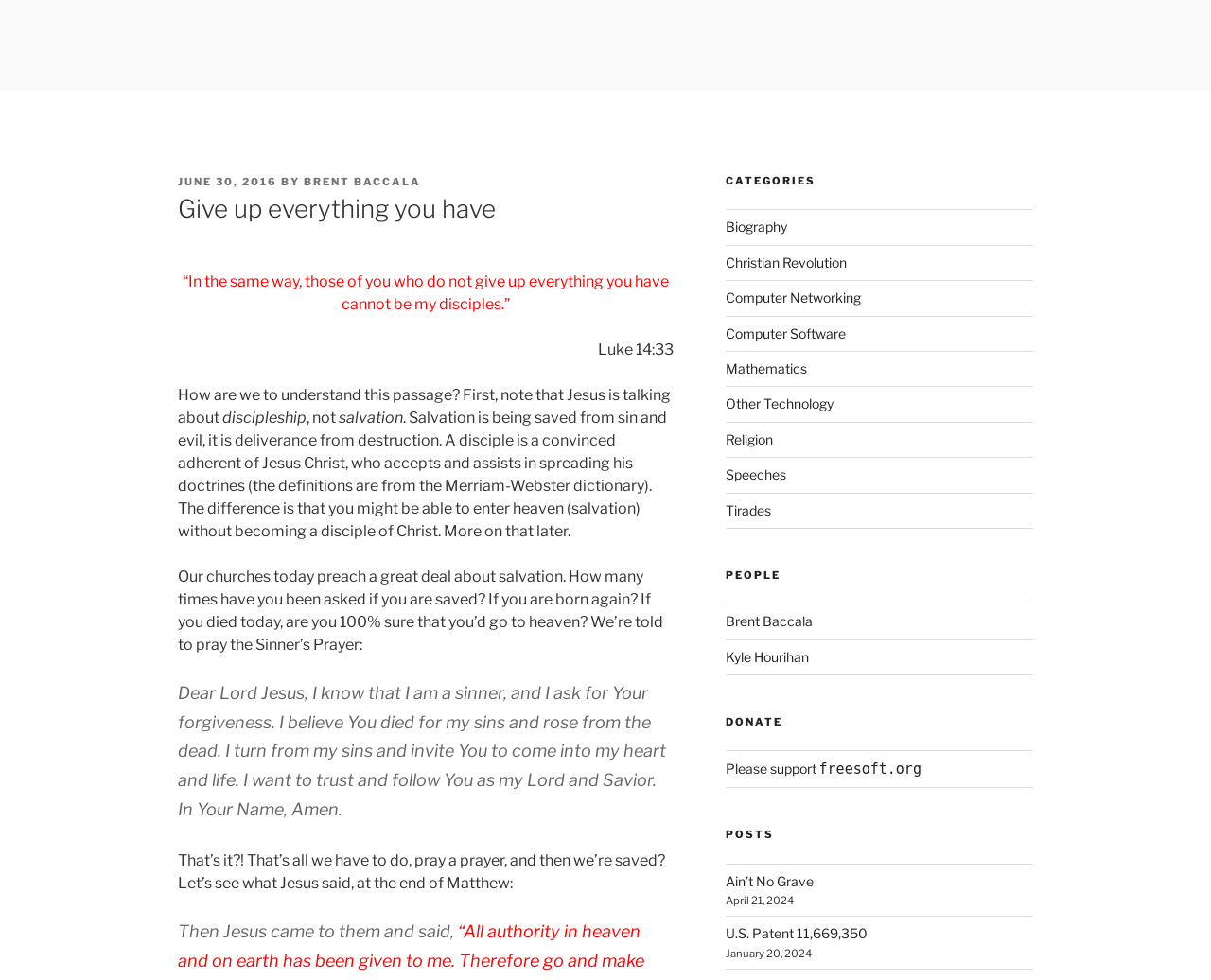What categories are available on the website?
Relying on the image, give a concise answer in one word or a brief phrase.

Biography, Christian Revolution, etc.